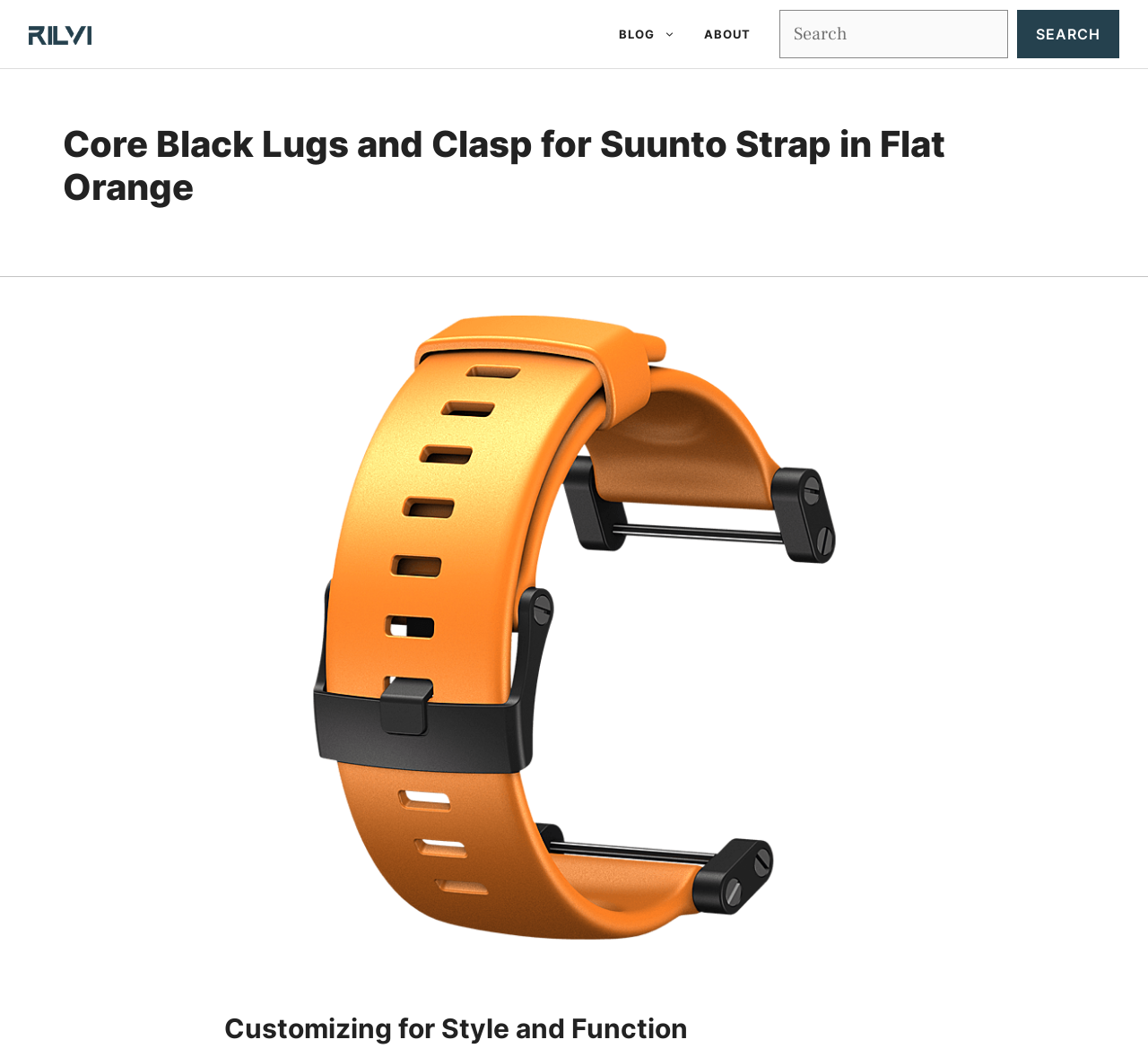Is there a search function on the webpage?
Using the visual information from the image, give a one-word or short-phrase answer.

Yes